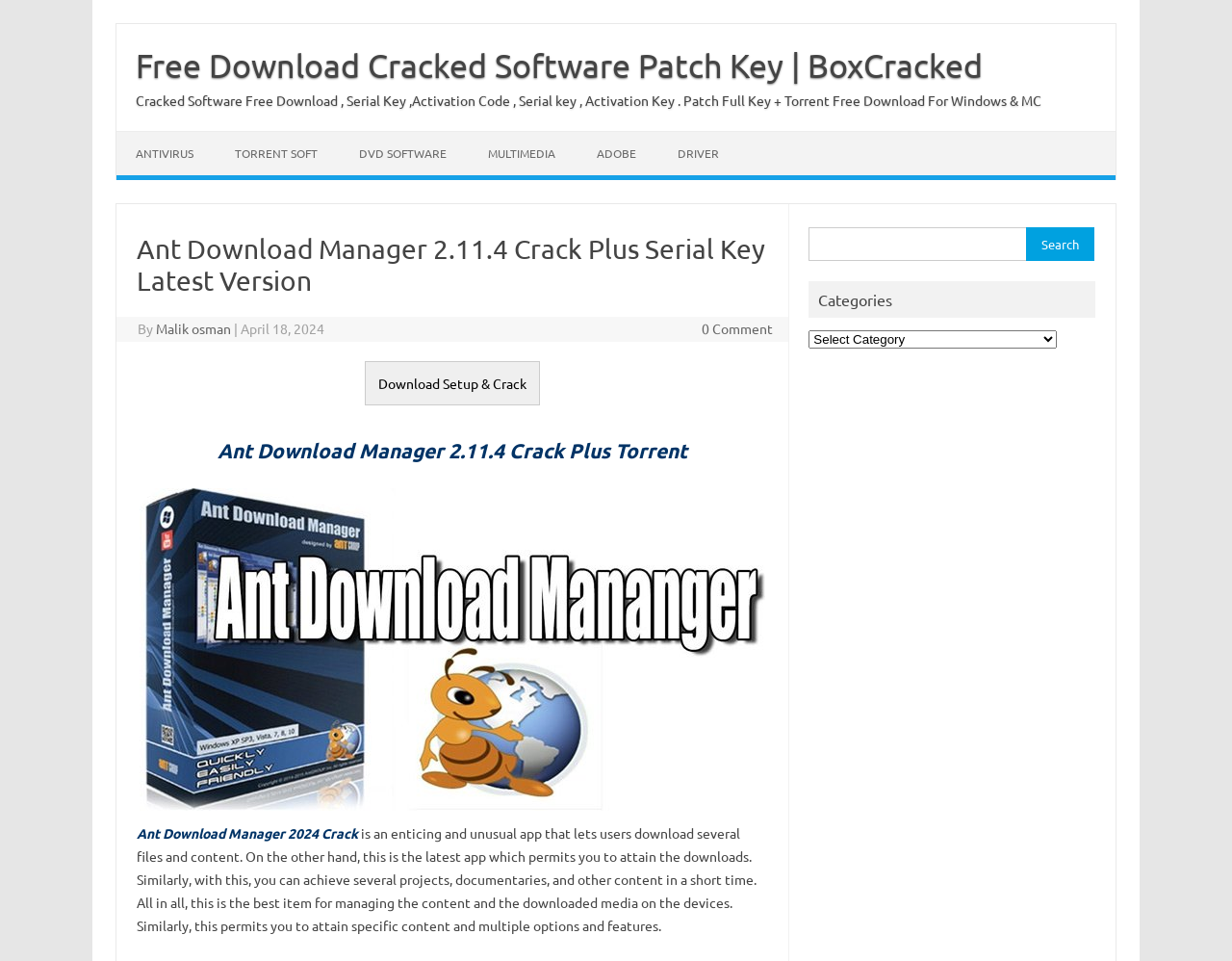Identify the bounding box coordinates for the UI element described by the following text: "parent_node: Search for: value="Search"". Provide the coordinates as four float numbers between 0 and 1, in the format [left, top, right, bottom].

[0.833, 0.236, 0.889, 0.271]